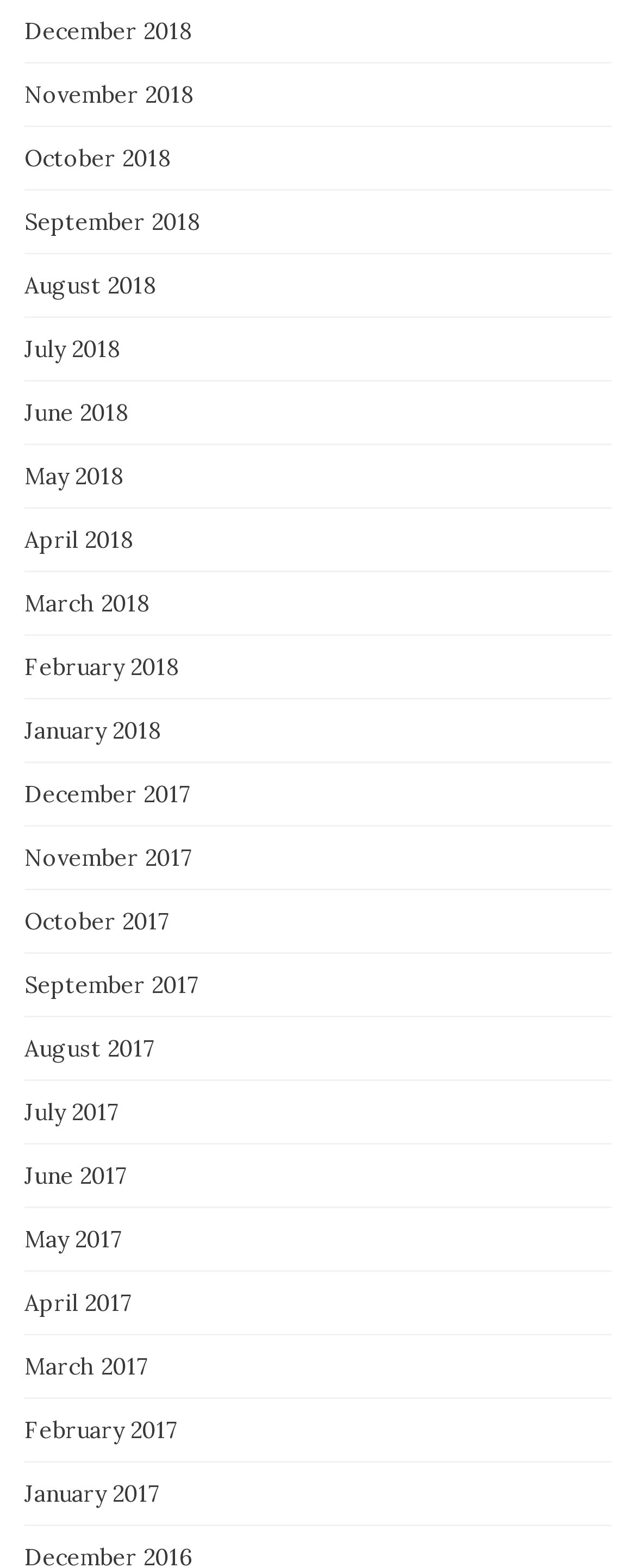Could you indicate the bounding box coordinates of the region to click in order to complete this instruction: "View January 2018".

[0.038, 0.457, 0.254, 0.475]